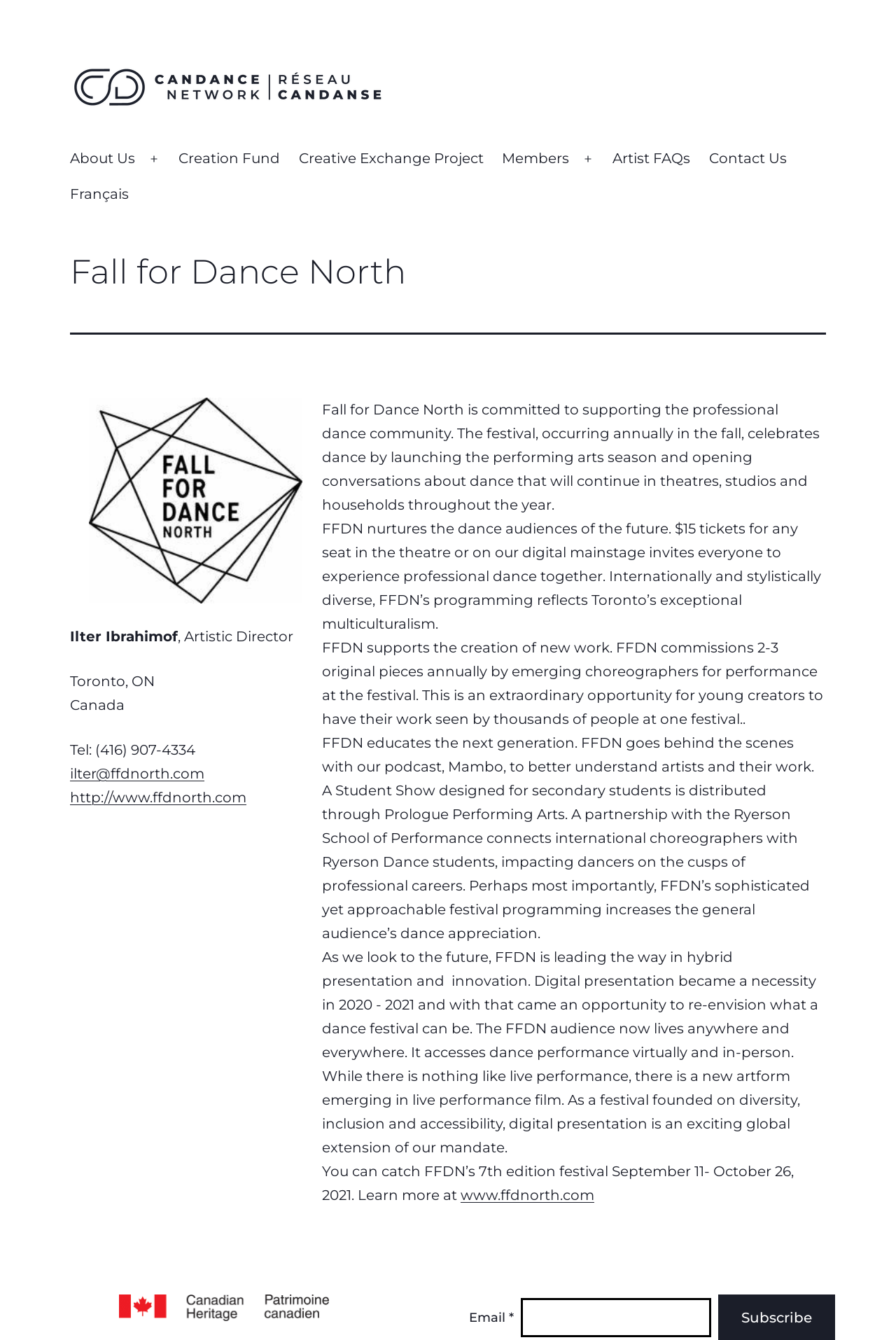Extract the main title from the webpage and generate its text.

Fall for Dance North